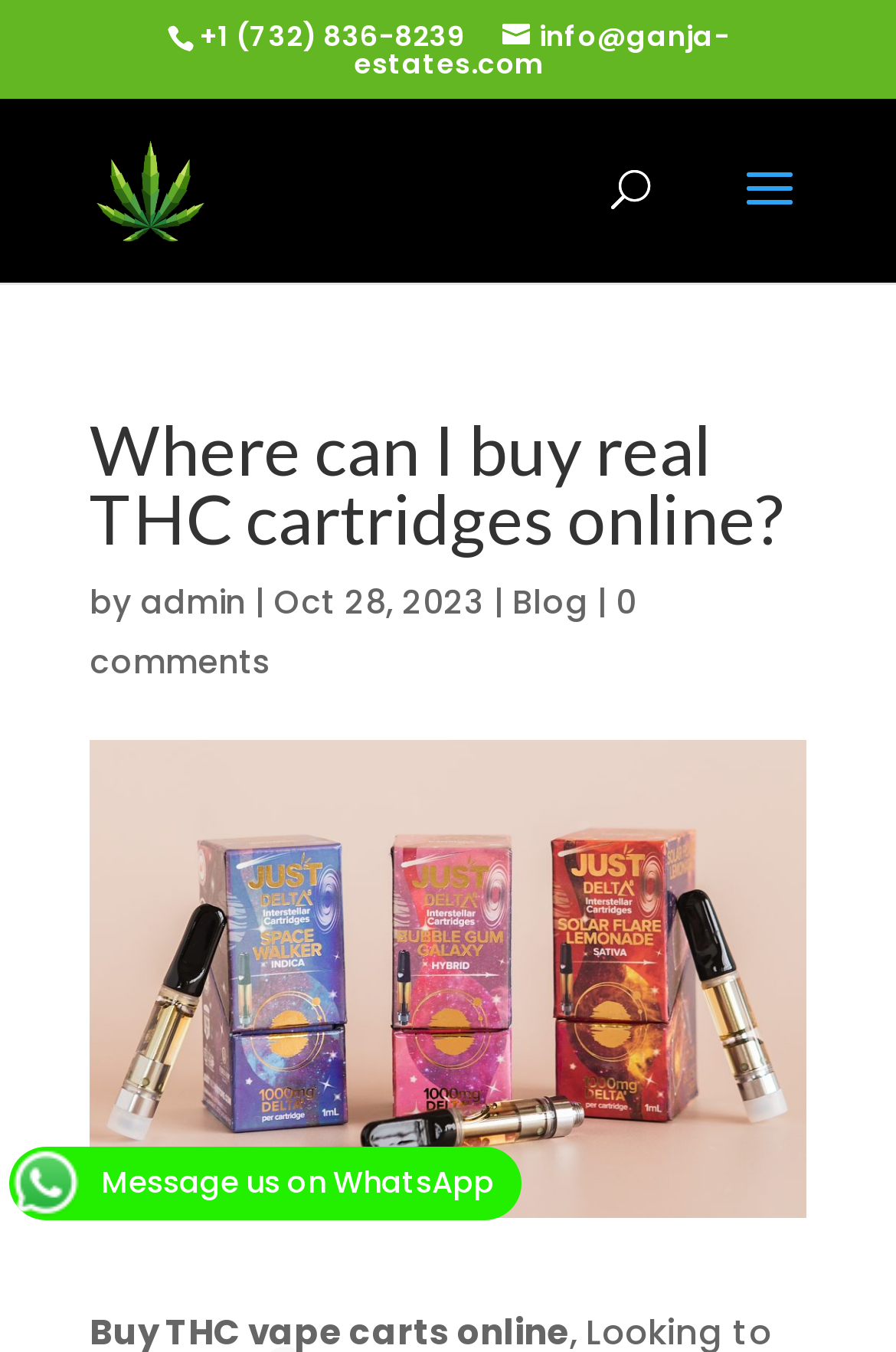Please provide a one-word or short phrase answer to the question:
What is the name of the author of the blog post?

admin